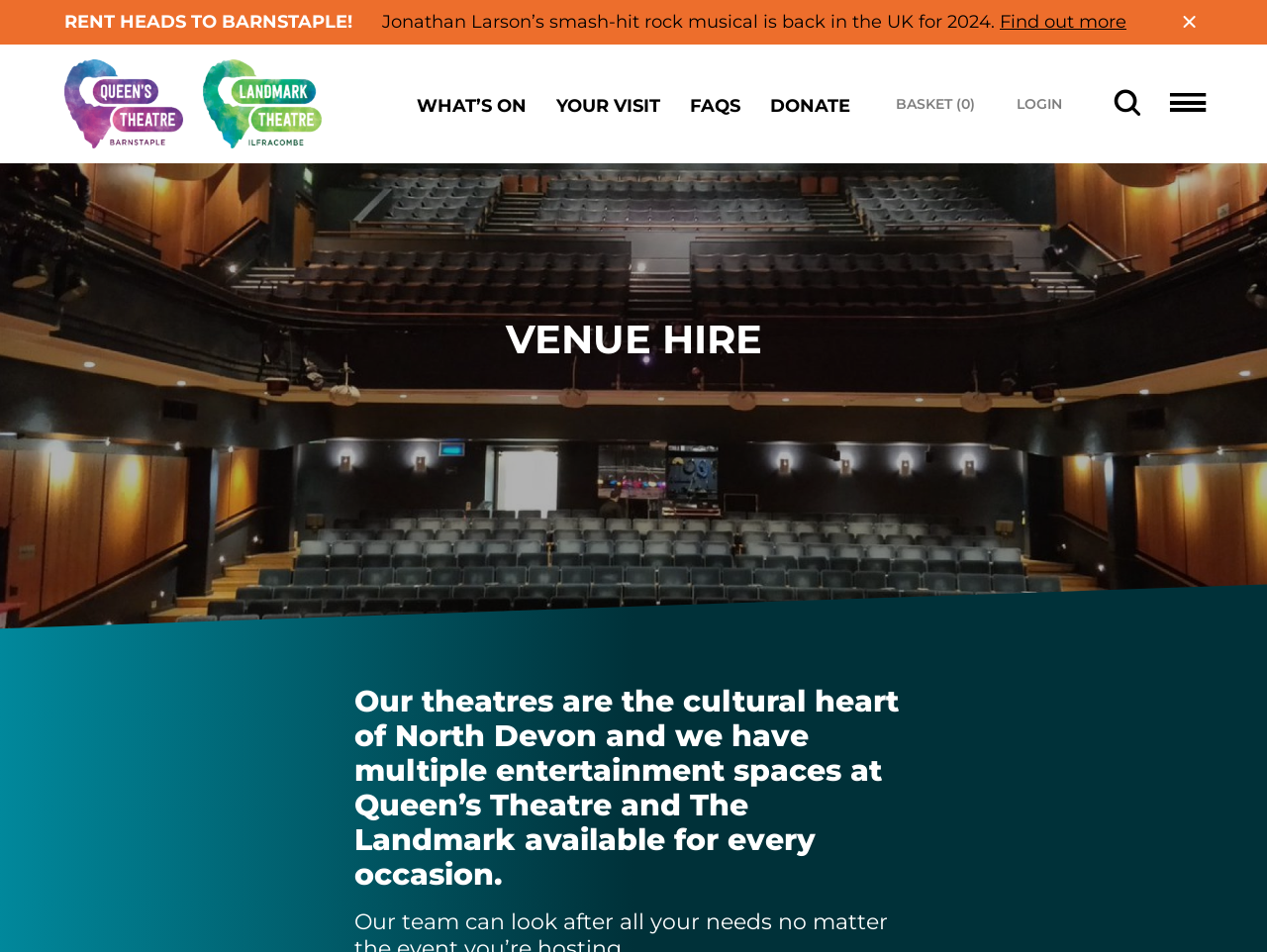Generate a comprehensive description of the webpage content.

The webpage appears to be the homepage of a theatre venue hire service, specifically for The Landmark Ilfracombe and Queen's Theatre Barnstaple. At the top, there is a prominent announcement about a rock musical show "RENT" coming to Barnstaple in 2024, with a "Find out more" link and a "Close announcement" button on the right side.

Below the announcement, there is a horizontal navigation menu with links to "WHAT'S ON", "YOUR VISIT", "FAQS", "DONATE", "BASKET (0)", "LOGIN", and two social media icons. 

On the left side, there is a logo of The Landmark Ilfracombe and Queen's Theatre Barnstaple, accompanied by two images of the theatres. 

The main content area is divided into two sections. The first section has a heading "VENUE HIRE" and appears to be an introduction to the venue hire service. The second section has a heading that describes the theatres as the cultural heart of North Devon, and mentions that they have multiple entertainment spaces available for hire.